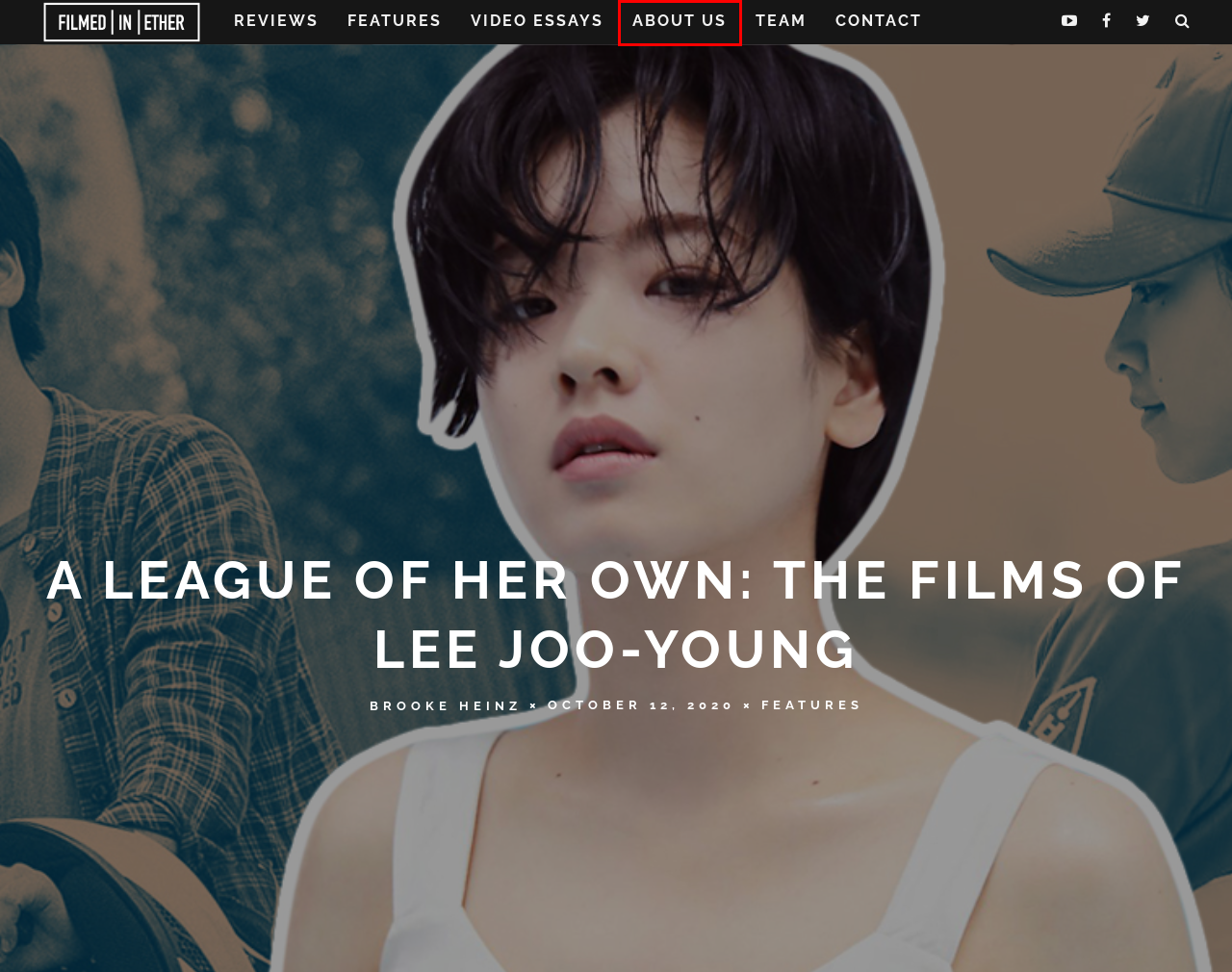Examine the screenshot of the webpage, which has a red bounding box around a UI element. Select the webpage description that best fits the new webpage after the element inside the red bounding box is clicked. Here are the choices:
A. Contact - Filmed in Ether
B. Video Essays - Filmed in Ether
C. About Us - Filmed in Ether
D. Brooke Heinz, Author at Filmed in Ether
E. Features - Filmed in Ether
F. Reviews - Filmed in Ether
G. Filmed in Ether - Gliding Through Asian Cinema
H. Team - Filmed in Ether

C